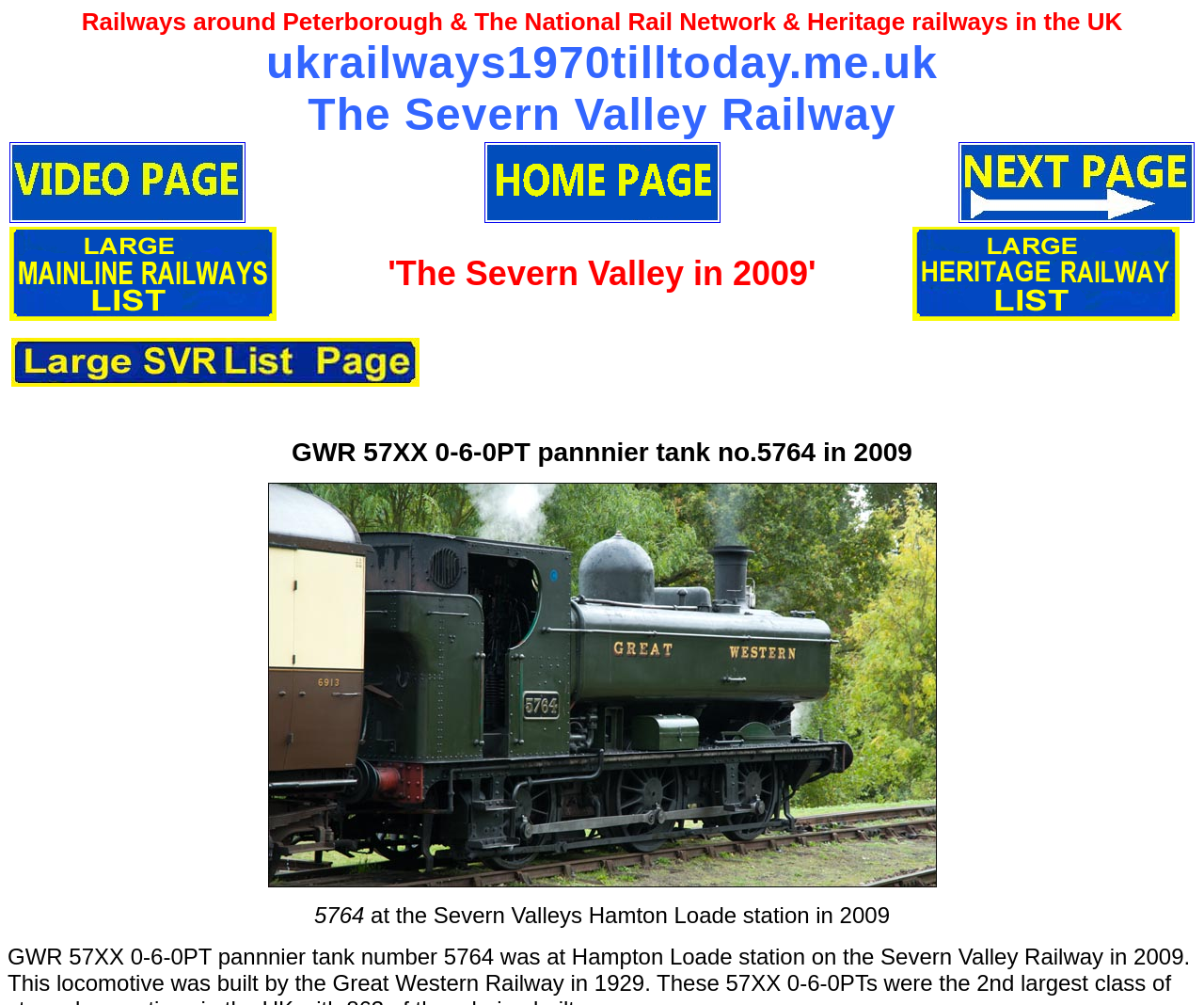Write an elaborate caption that captures the essence of the webpage.

The webpage appears to be about railways, specifically the Severn Valley Railway. At the top, there is a header section with three lines of text: "Railways around Peterborough & The National Rail Network & Heritage railways in the UK", "ukrailways1970tilltoday.me.uk", and "The Severn Valley Railway". 

Below the header, there is a table with three columns. The first column contains a link to a "Video page on Railways" with a corresponding image. The second column has a link to the "Home Page" with an image. The third column has a link to the "Next page" with an image.

Underneath the table, there is another table with three columns. The first column contains a link to a "Full page list of Mainline station pages on this site" with an image. The second column has the title "'The Severn Valley in 2009'". The third column contains a link to a "Full page list of Heritage Railways pages on this site" with an image.

On the right side of the page, there is a link to a "Large Full page list of Severn Valley pages on this site" with an image. Below this link, there is a paragraph of text describing "GWR 57XX 0-6-0PT pannnier tank no.5764 in 2009". 

The main content of the page is an image of "45764 at the Severn Valleys Hamton Loade station in 2009", which takes up most of the page. At the bottom of the page, there is a caption for the image, "at the Severn Valleys Hamton Loade station in 2009".